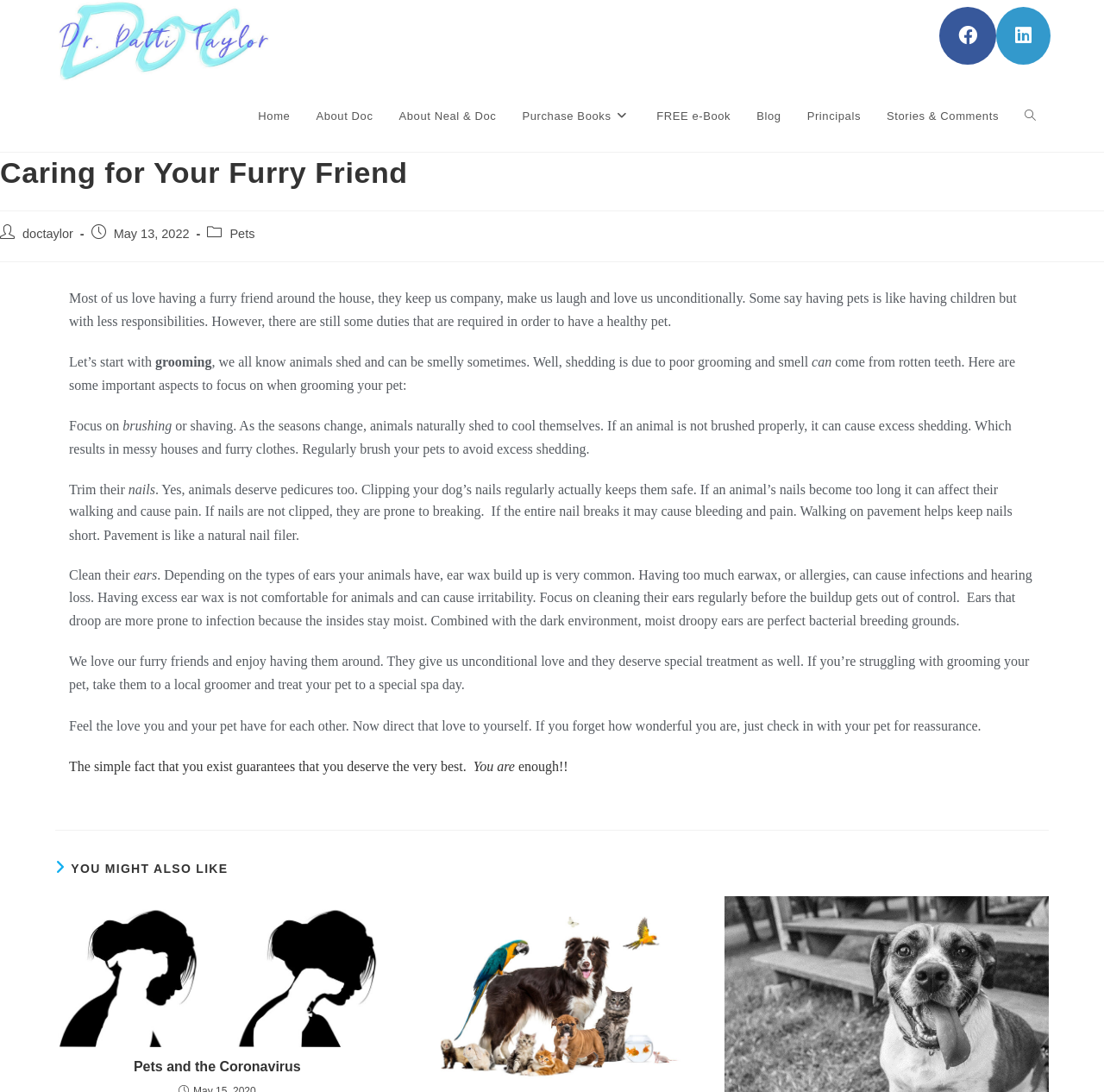What is the main topic of this webpage?
Answer the question with detailed information derived from the image.

Based on the content of the webpage, it appears that the main topic is about caring for pets, specifically discussing the importance of grooming, trimming nails, and cleaning ears.